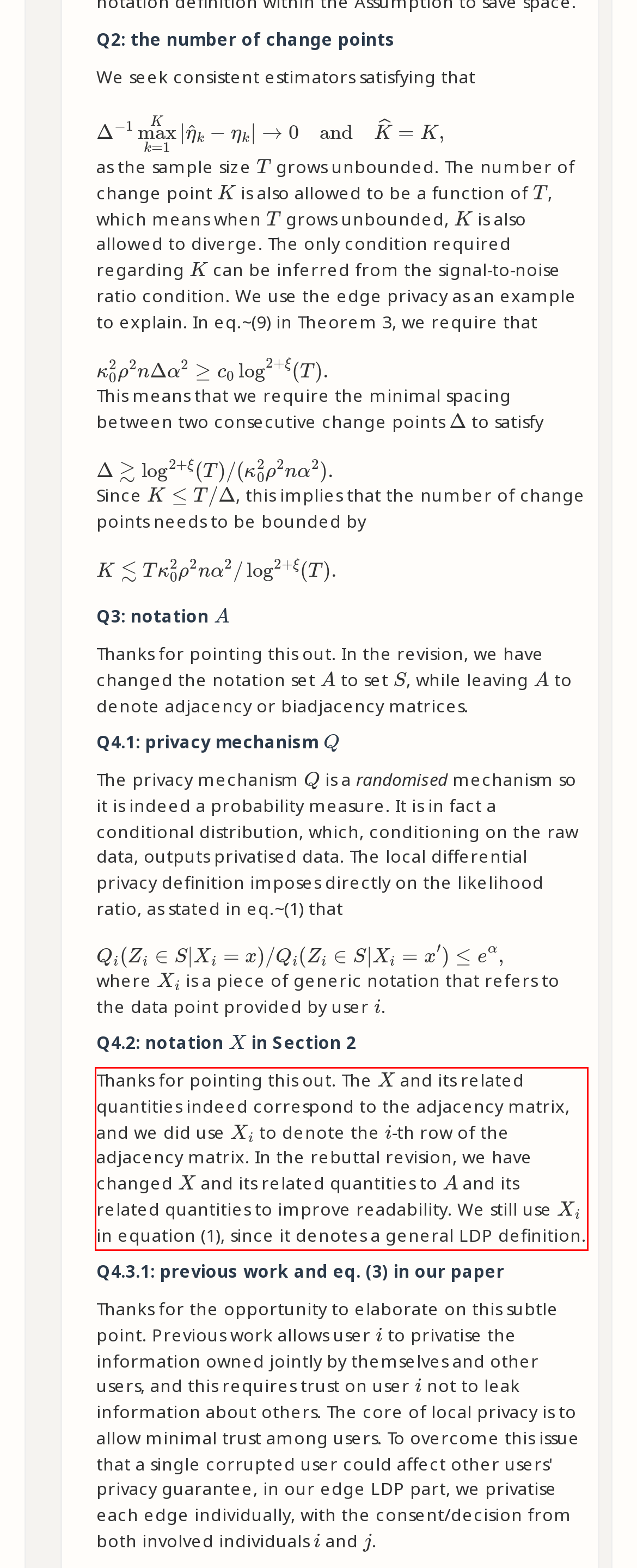Please identify the text within the red rectangular bounding box in the provided webpage screenshot.

Thanks for pointing this out. The 𝑋 and its related quantities indeed correspond to the adjacency matrix, and we did use 𝑋 𝑖 to denote the 𝑖 -th row of the adjacency matrix. In the rebuttal revision, we have changed 𝑋 and its related quantities to 𝐴 and its related quantities to improve readability. We still use 𝑋 𝑖 in equation (1), since it denotes a general LDP definition.